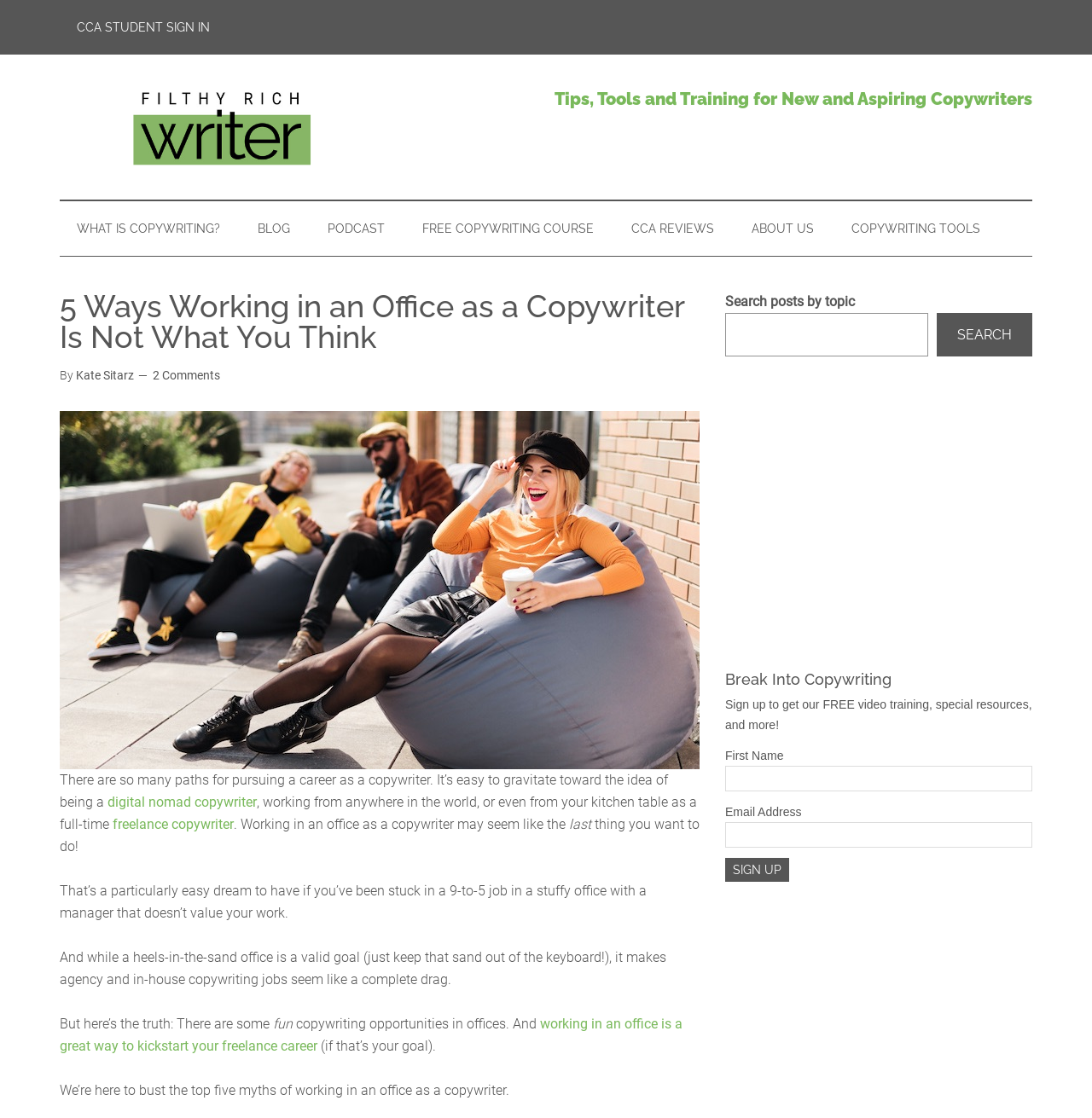Please pinpoint the bounding box coordinates for the region I should click to adhere to this instruction: "Read the article about 5 ways working in an office as a copywriter is not what you think".

[0.055, 0.26, 0.641, 0.315]